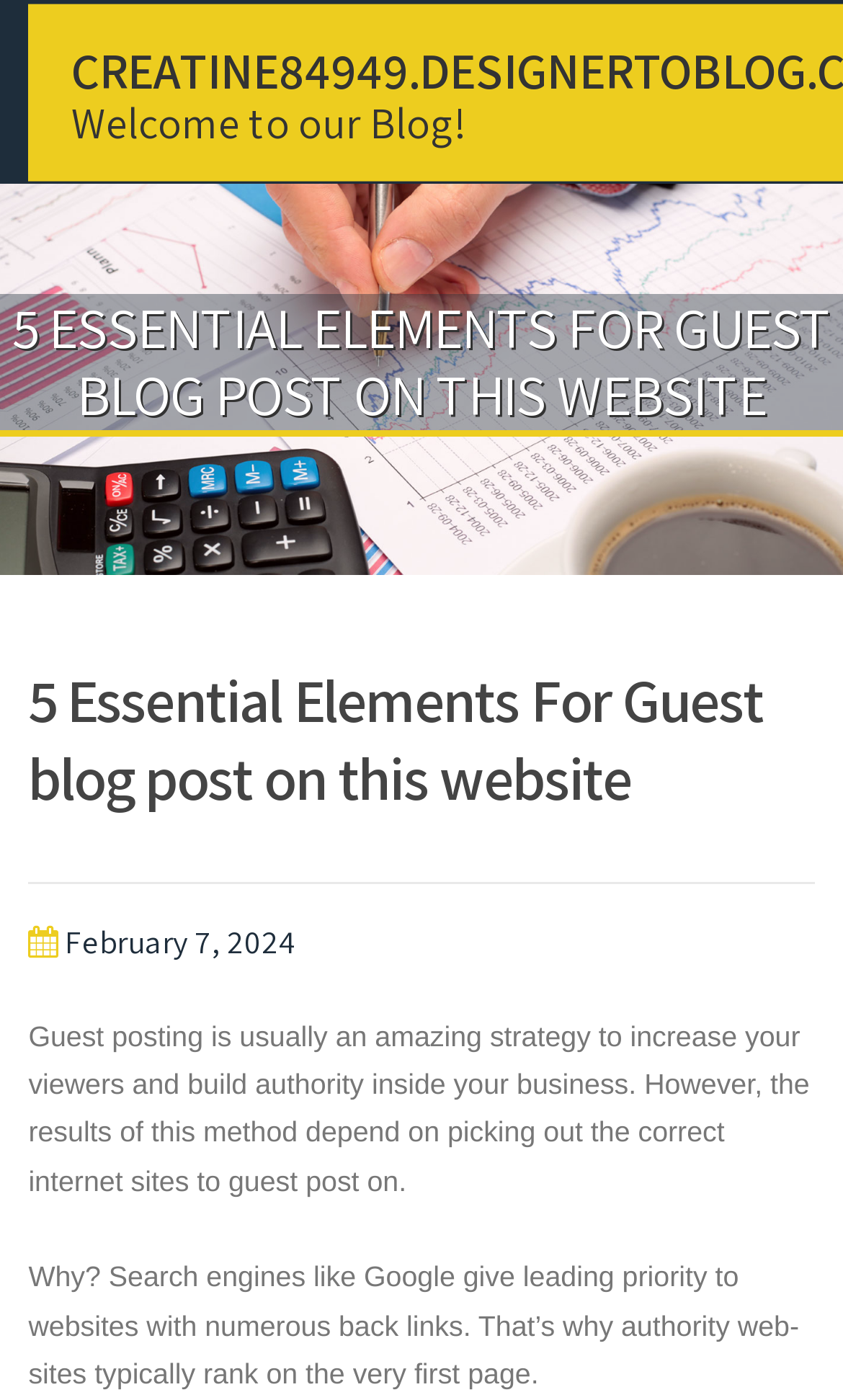What is the purpose of guest posting?
Answer the question based on the image using a single word or a brief phrase.

Increase viewers and build authority